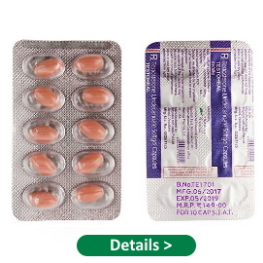By analyzing the image, answer the following question with a detailed response: What is the expiration date of the product?

The expiration date of the product can be found on the packaging, which is clearly visible in the image. The caption mentions that the packaging features printed information, including the expiration date, which is May 2019.